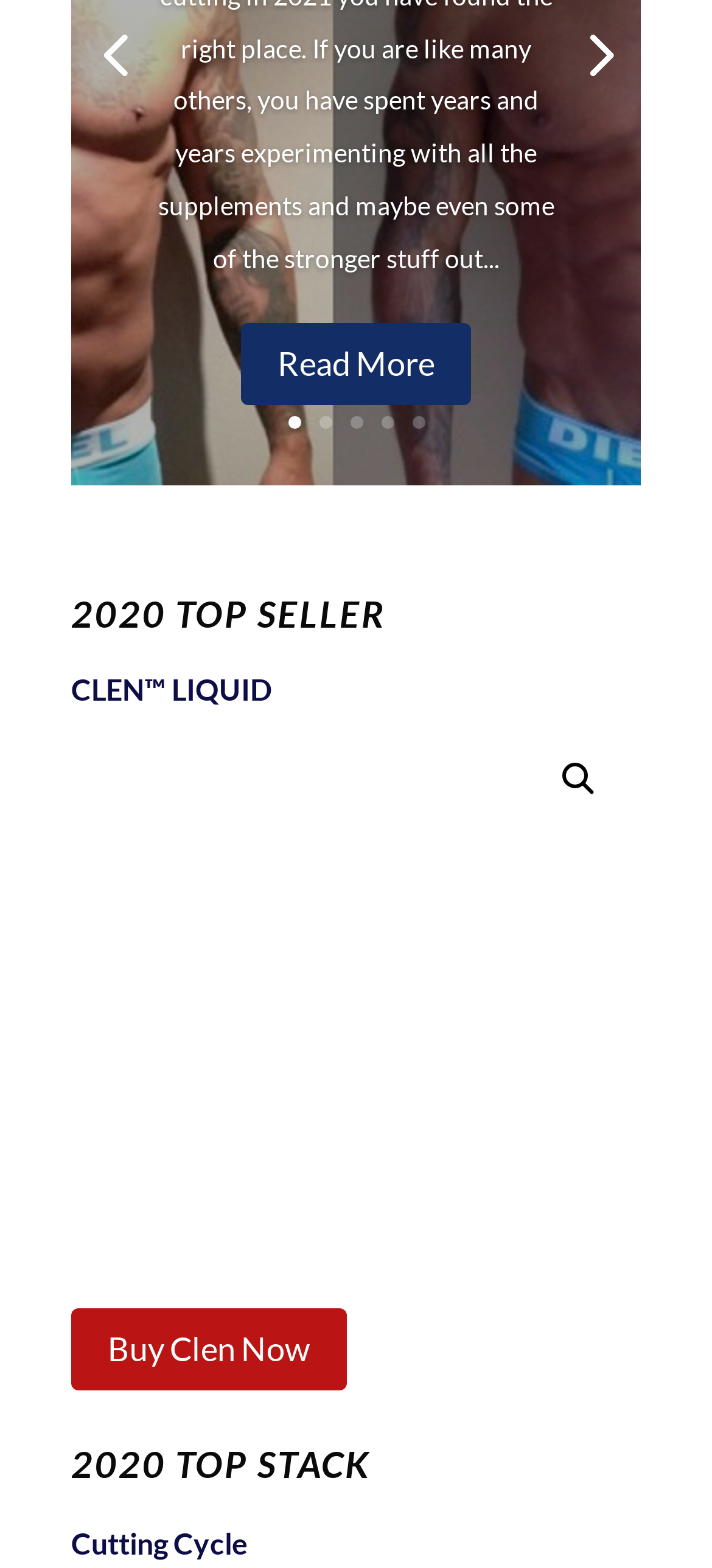Give a concise answer using only one word or phrase for this question:
What is the topic of the second section?

Cutting Cycle